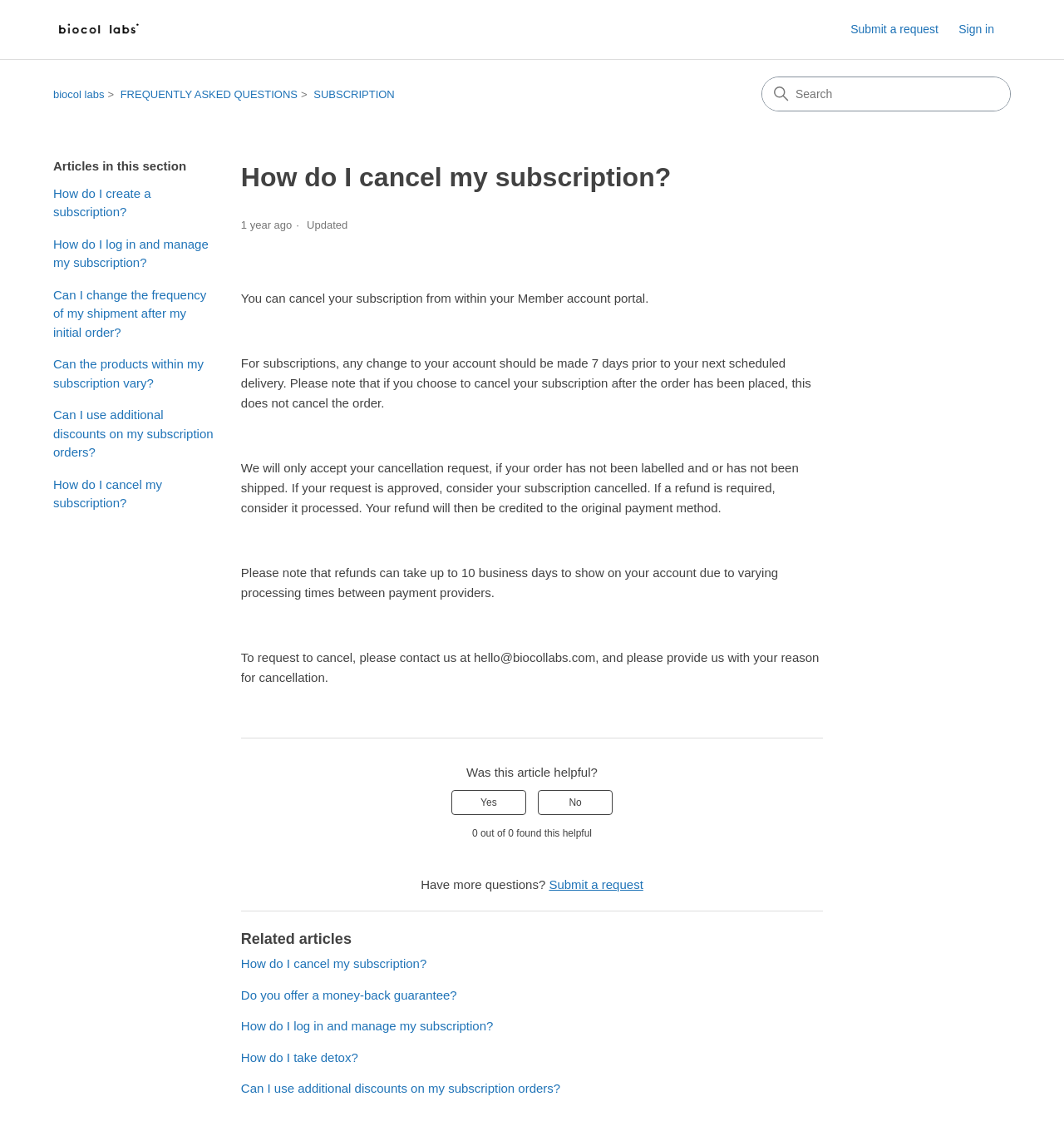What is the email address to contact for cancellation requests?
Look at the webpage screenshot and answer the question with a detailed explanation.

I found this information in the article section, which provides instructions on how to request cancellation. It states that users should contact hello@biocollabs.com for cancellation requests.